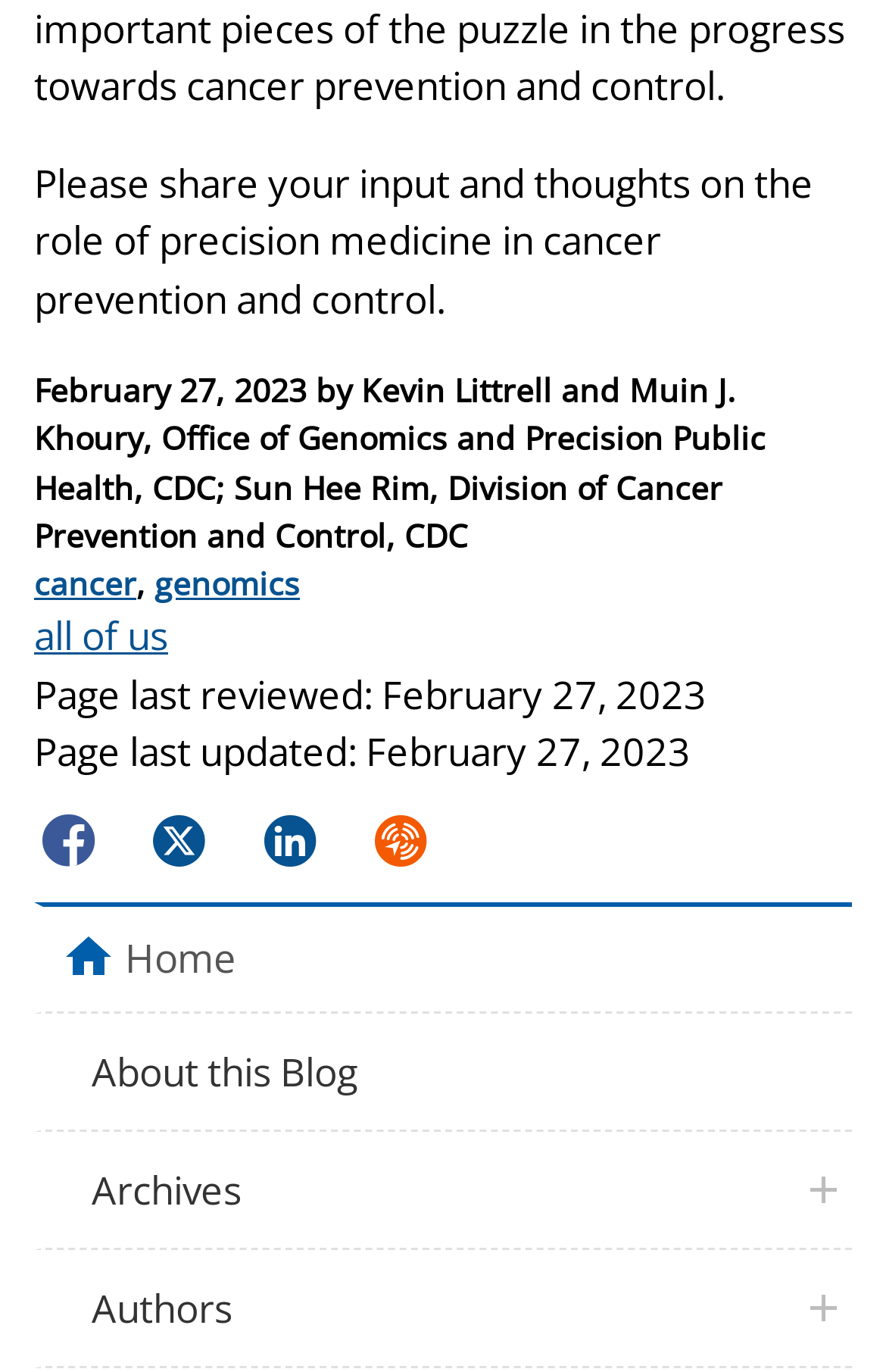What is the category of the post?
Provide a short answer using one word or a brief phrase based on the image.

cancer, genomics